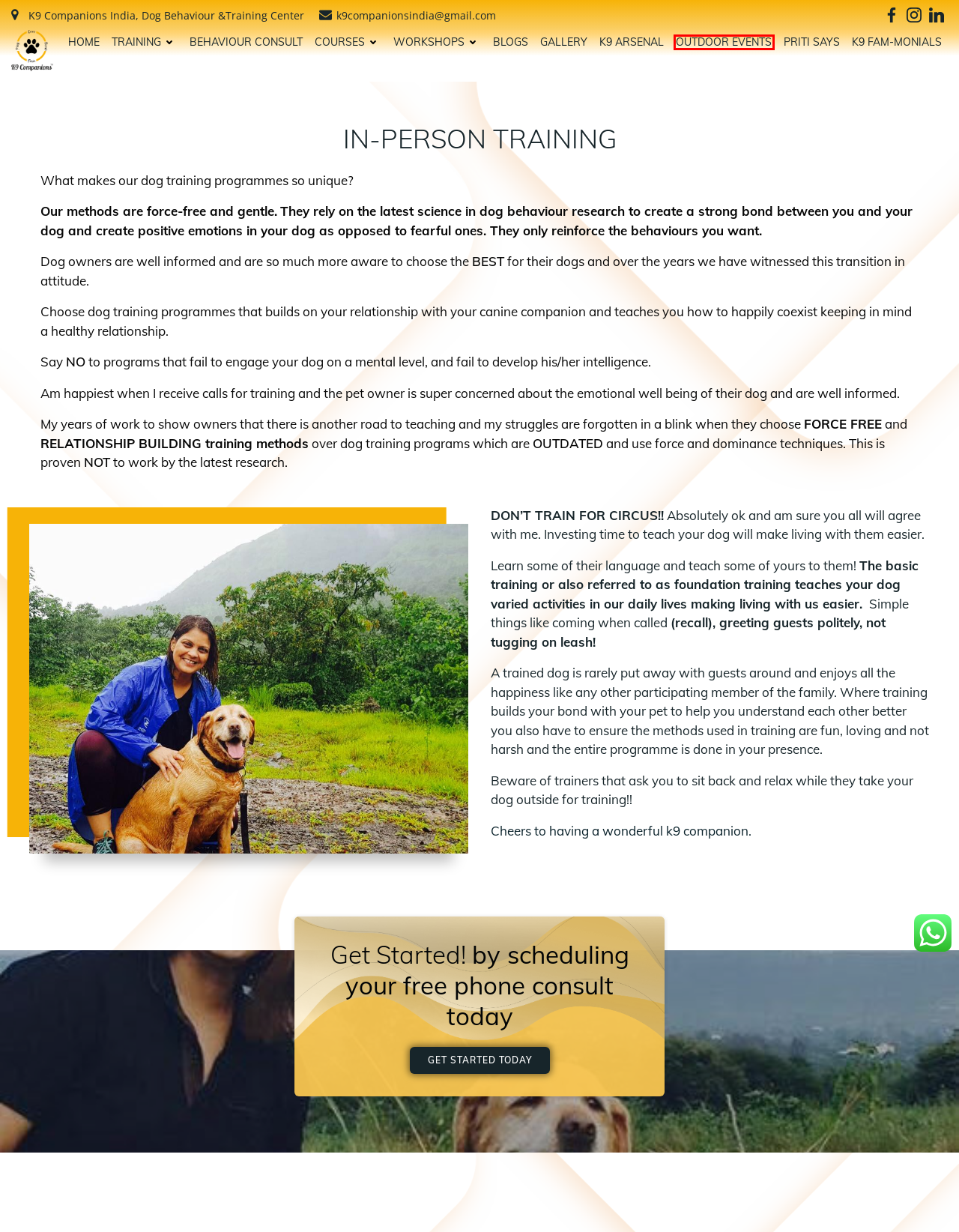Review the webpage screenshot provided, noting the red bounding box around a UI element. Choose the description that best matches the new webpage after clicking the element within the bounding box. The following are the options:
A. Sign Up | K9 Companions India
B. PRITI SAYS | K9 Companions India
C. OUTDOOR EVENTS | K9 Companions India
D. BEHAVIOUR CONSULT | K9 Companions India
E. WORKSHOPS | K9 Companions India
F. GALLERY | K9 Companions India
G. K9 ARSENAL | K9 Companions India
H. BLOGS | K9 Companions India

C